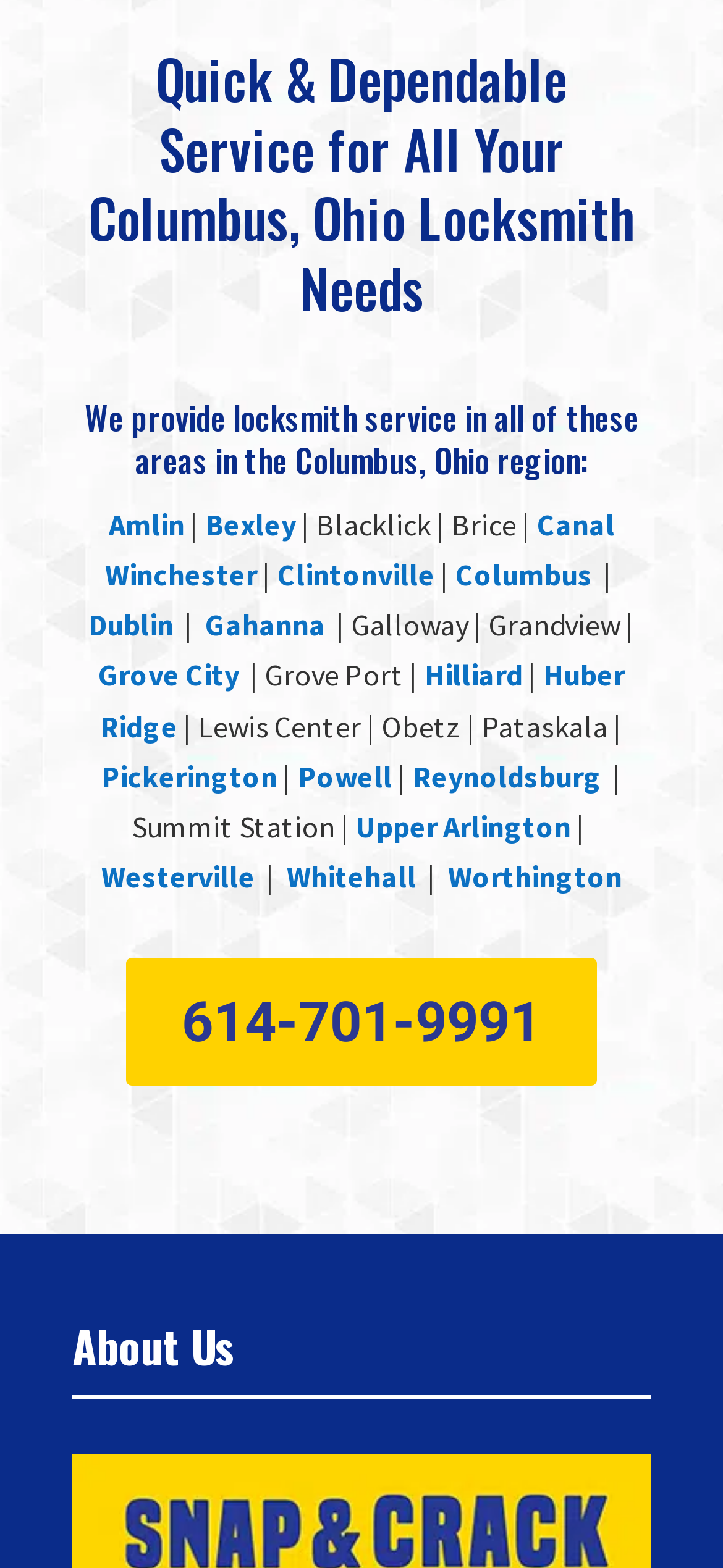Answer the question with a brief word or phrase:
What is the main service provided by this company?

Locksmith service